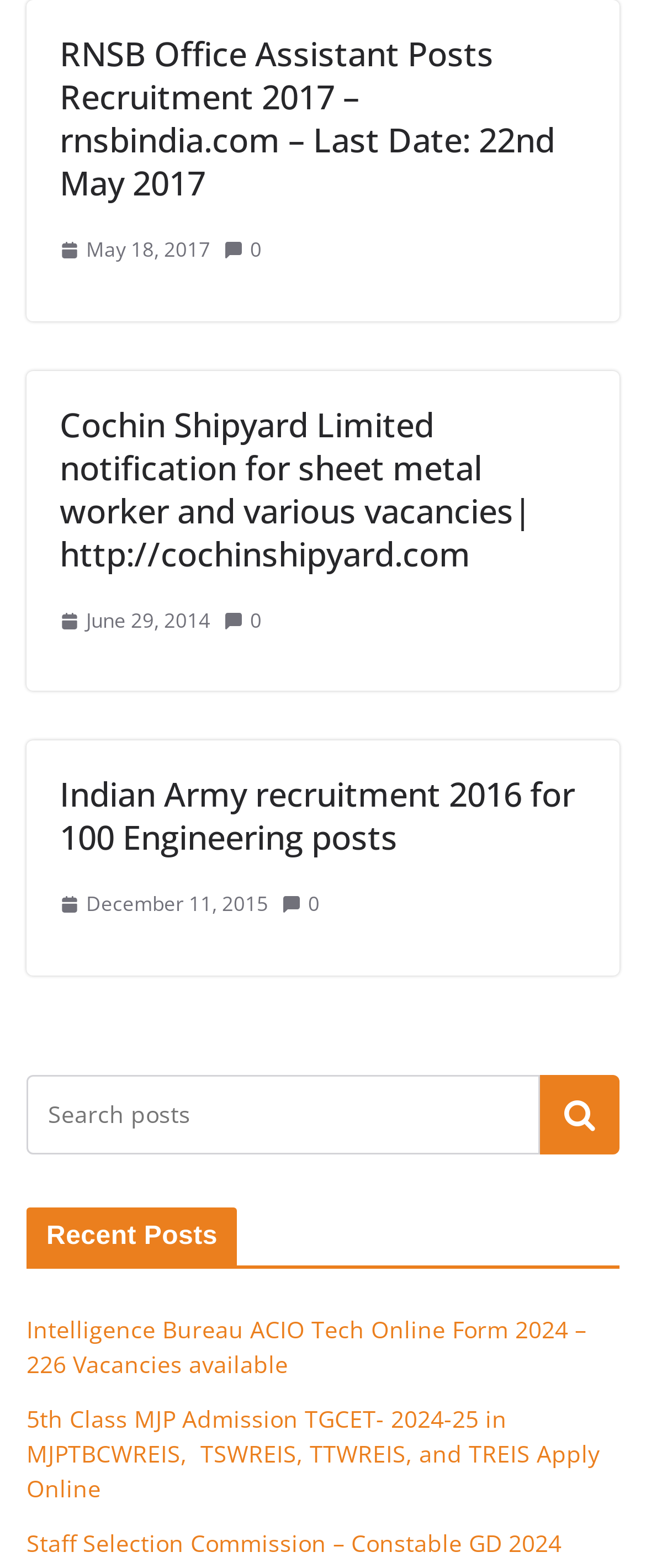Determine the bounding box coordinates of the section I need to click to execute the following instruction: "Read Indian Army recruitment 2016 for 100 Engineering posts". Provide the coordinates as four float numbers between 0 and 1, i.e., [left, top, right, bottom].

[0.092, 0.493, 0.89, 0.549]